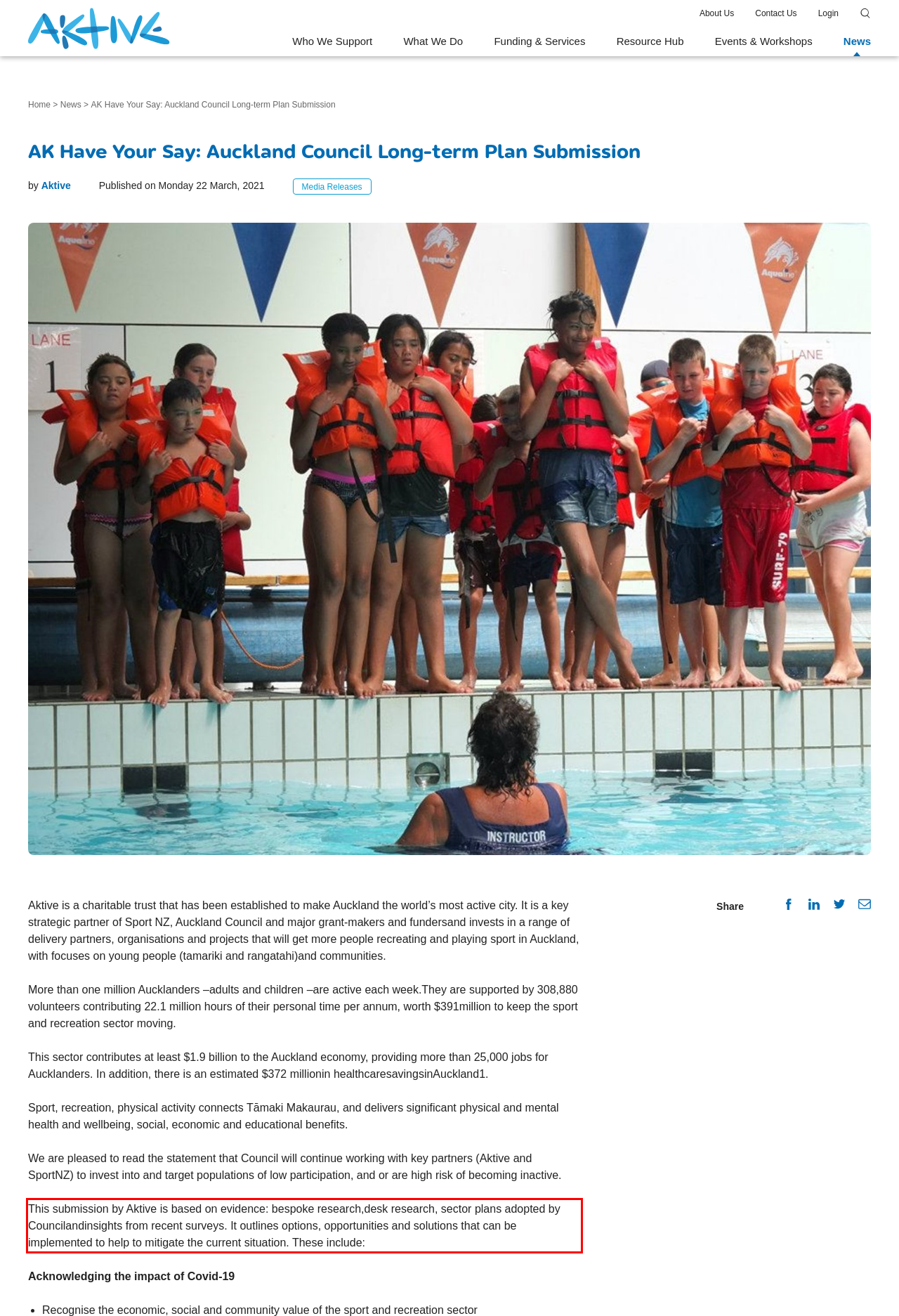Given a webpage screenshot with a red bounding box, perform OCR to read and deliver the text enclosed by the red bounding box.

This submission by Aktive is based on evidence: bespoke research,desk research, sector plans adopted by Councilandinsights from recent surveys. It outlines options, opportunities and solutions that can be implemented to help to mitigate the current situation. These include: